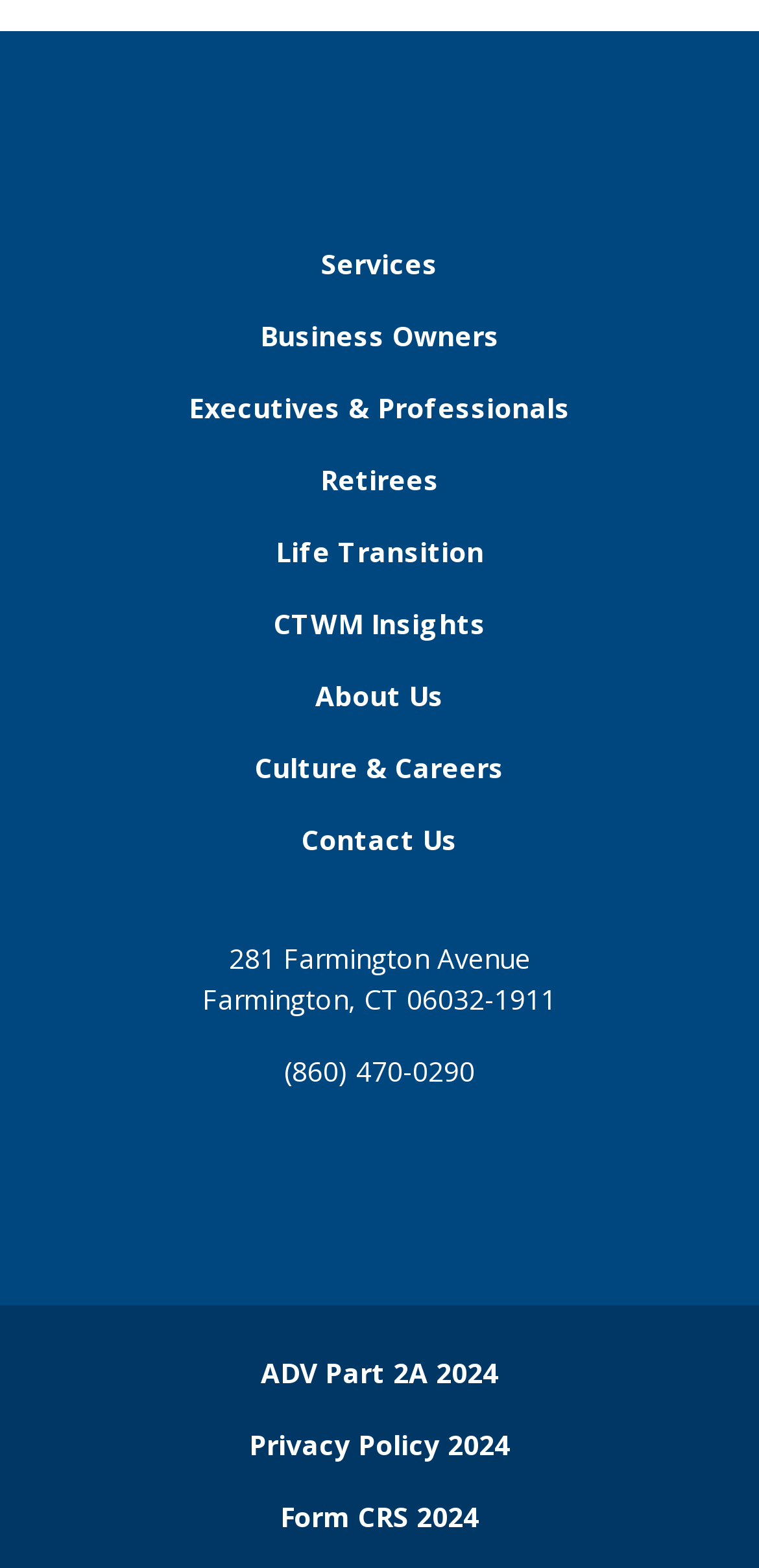Can you specify the bounding box coordinates of the area that needs to be clicked to fulfill the following instruction: "Read CTWM Insights"?

[0.34, 0.374, 0.66, 0.42]